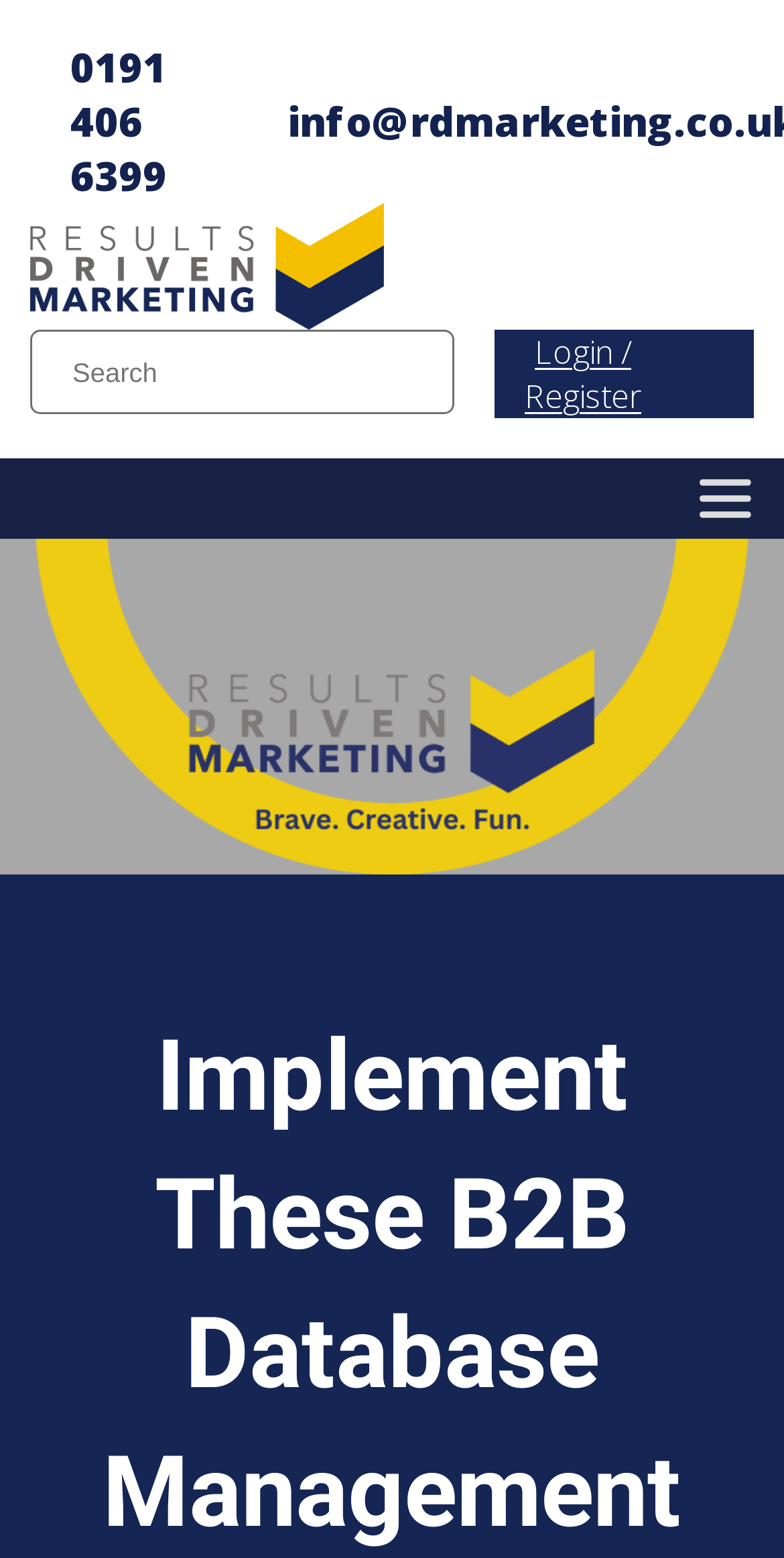Locate the primary headline on the webpage and provide its text.

Implement These B2B Database Management Strategies Today